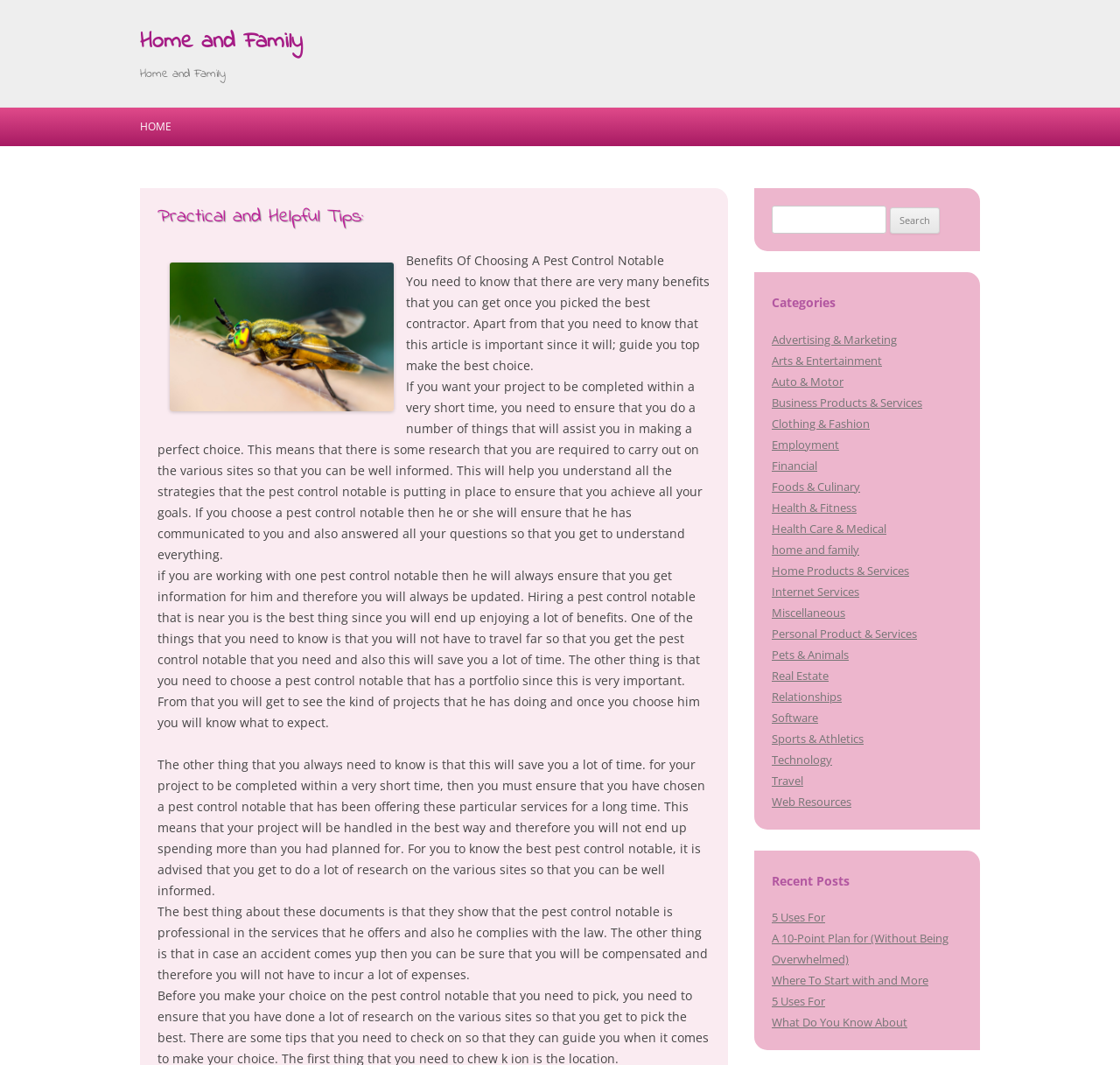What is the purpose of the search bar?
Look at the screenshot and give a one-word or phrase answer.

To search for content